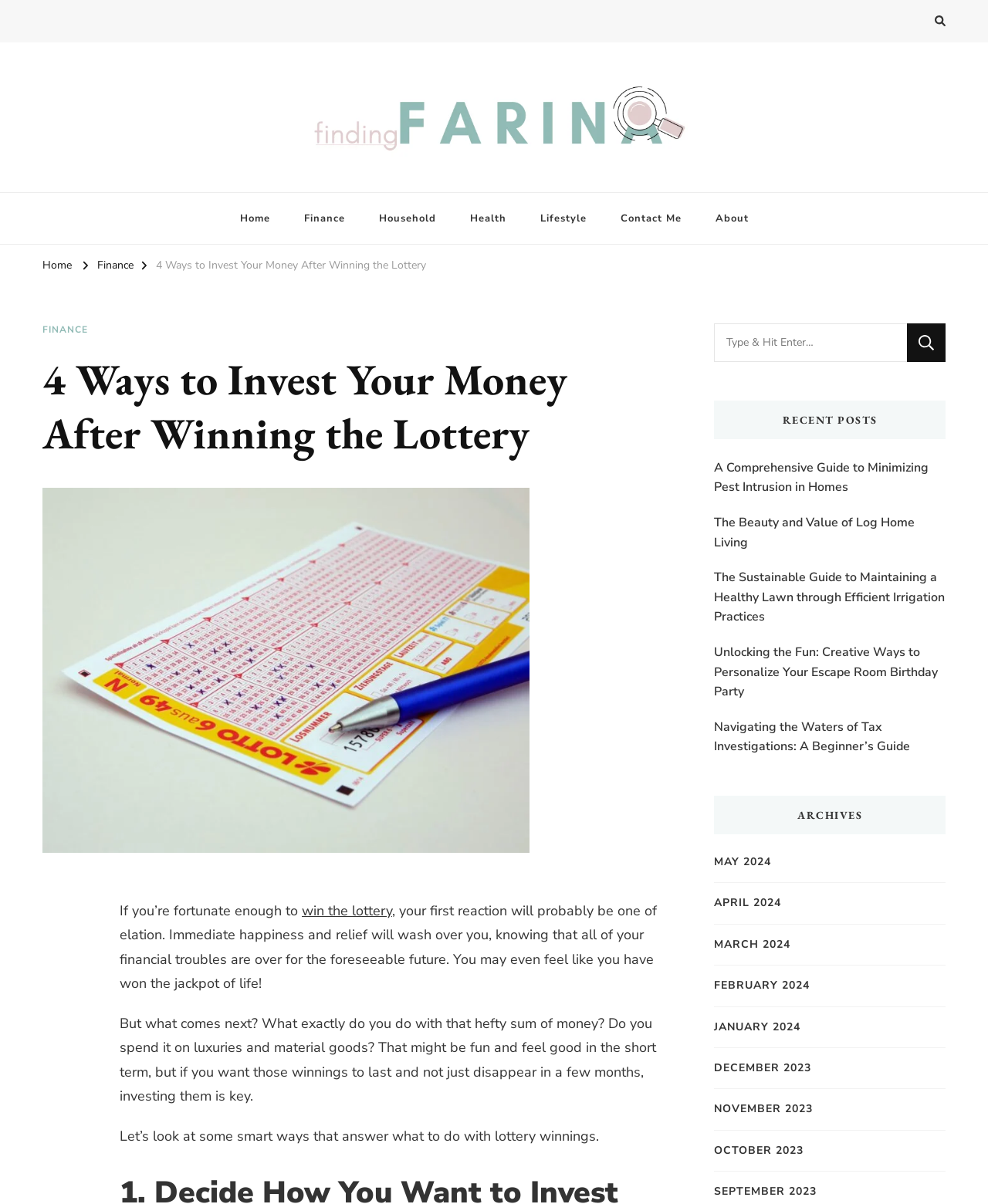What are the categories listed in the mobile menu?
Provide a comprehensive and detailed answer to the question.

By examining the mobile menu, we can see that it contains links to various categories, including Home, Finance, Household, Health, Lifestyle, Contact Me, and About, which are likely the main sections of the website.